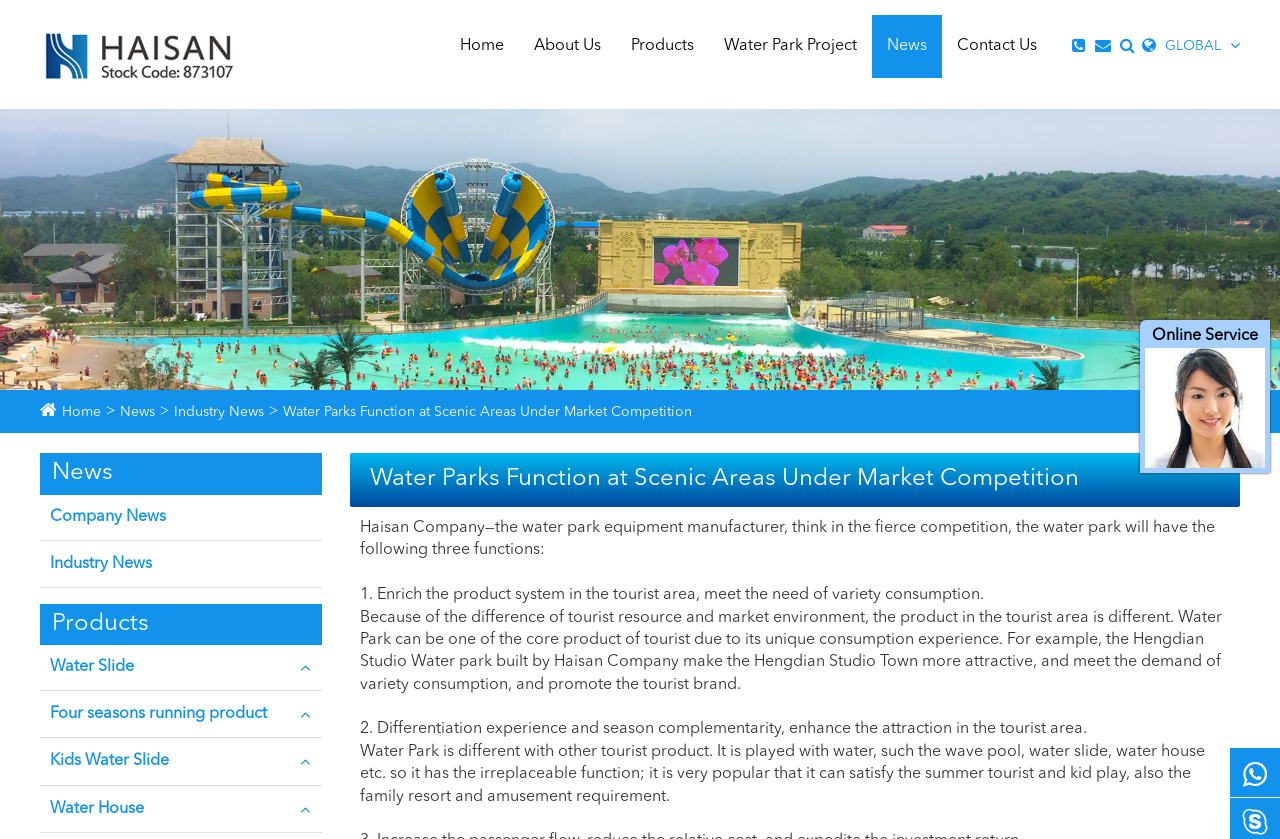Specify the bounding box coordinates of the area that needs to be clicked to achieve the following instruction: "Explore the 'Water Slide' products".

[0.031, 0.769, 0.252, 0.824]